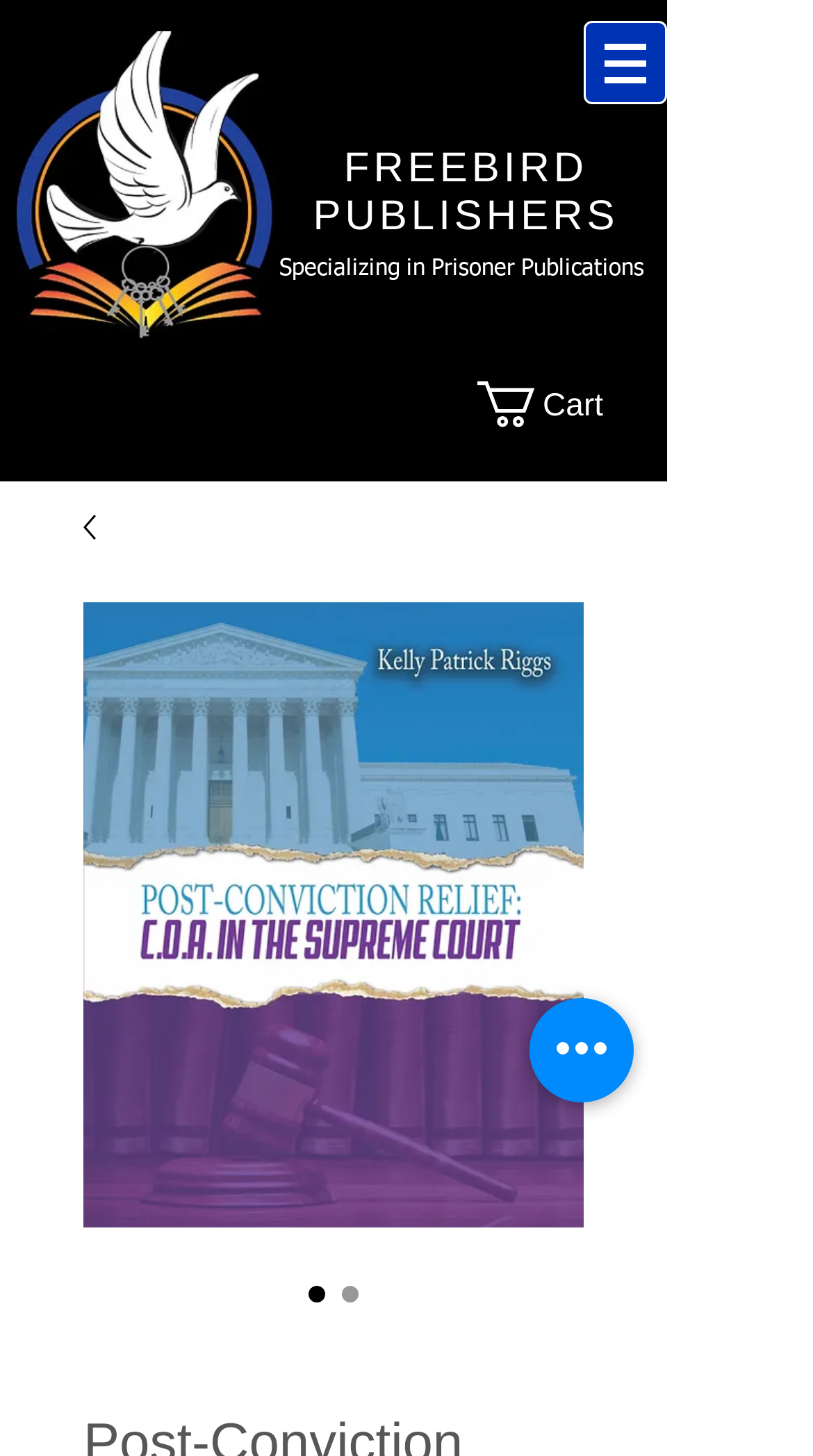Explain the webpage's design and content in an elaborate manner.

The webpage appears to be a publication page for a book titled "Post-Conviction Relief: C.O.A. in the Supreme Court" from Freebird Publishers. At the top left, there is a navigation menu labeled "Site" with a button that has a popup menu. To the right of the navigation menu, there are three headings: "FREEBIRD", "PUBLISHERS", and "Specializing in Prisoner Publications". 

Below the headings, there is a link with an SVG icon and the text "Cart". To the right of the link, there is an image of the book cover, which takes up most of the width of the page. Above the book cover image, there is a smaller image, likely a logo or icon. 

At the bottom of the page, there are two radio buttons with the same label as the book title, one of which is checked. Above the radio buttons, there is a button labeled "Quick actions".